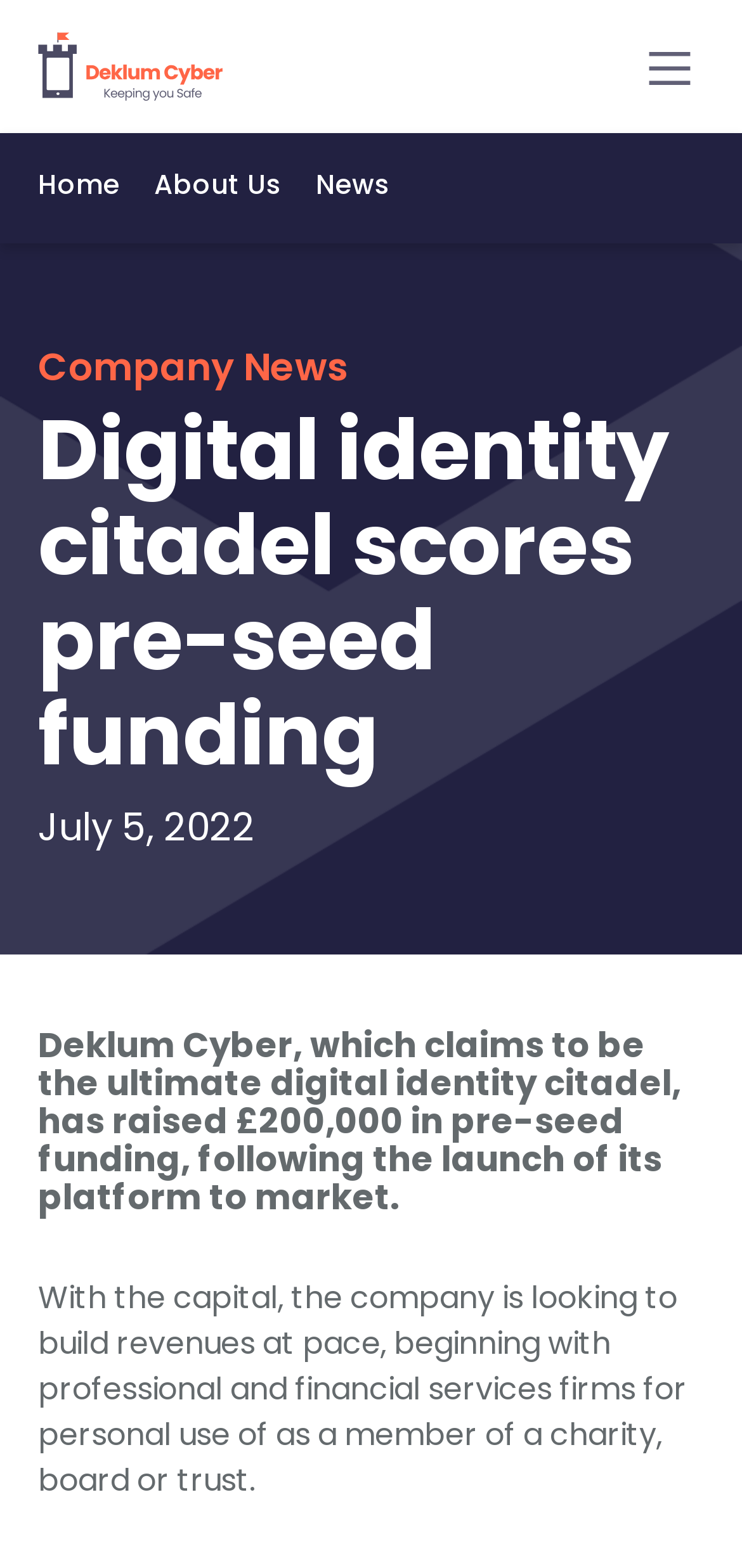Determine the bounding box coordinates of the UI element described by: "About Us".

[0.208, 0.099, 0.379, 0.141]